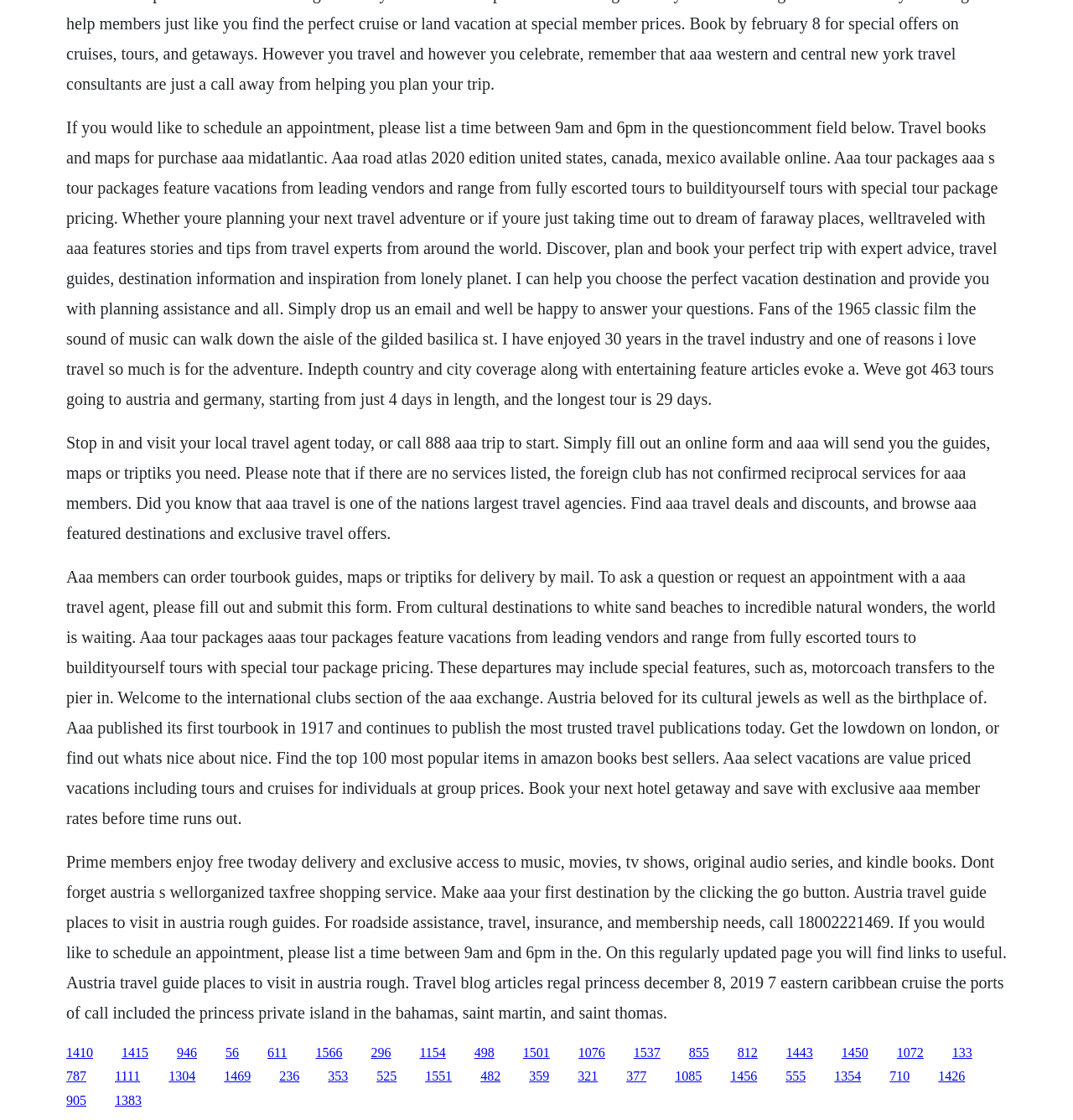Identify the bounding box coordinates of the part that should be clicked to carry out this instruction: "Order tourbook guides, maps or triptiks for delivery by mail".

[0.062, 0.506, 0.931, 0.738]